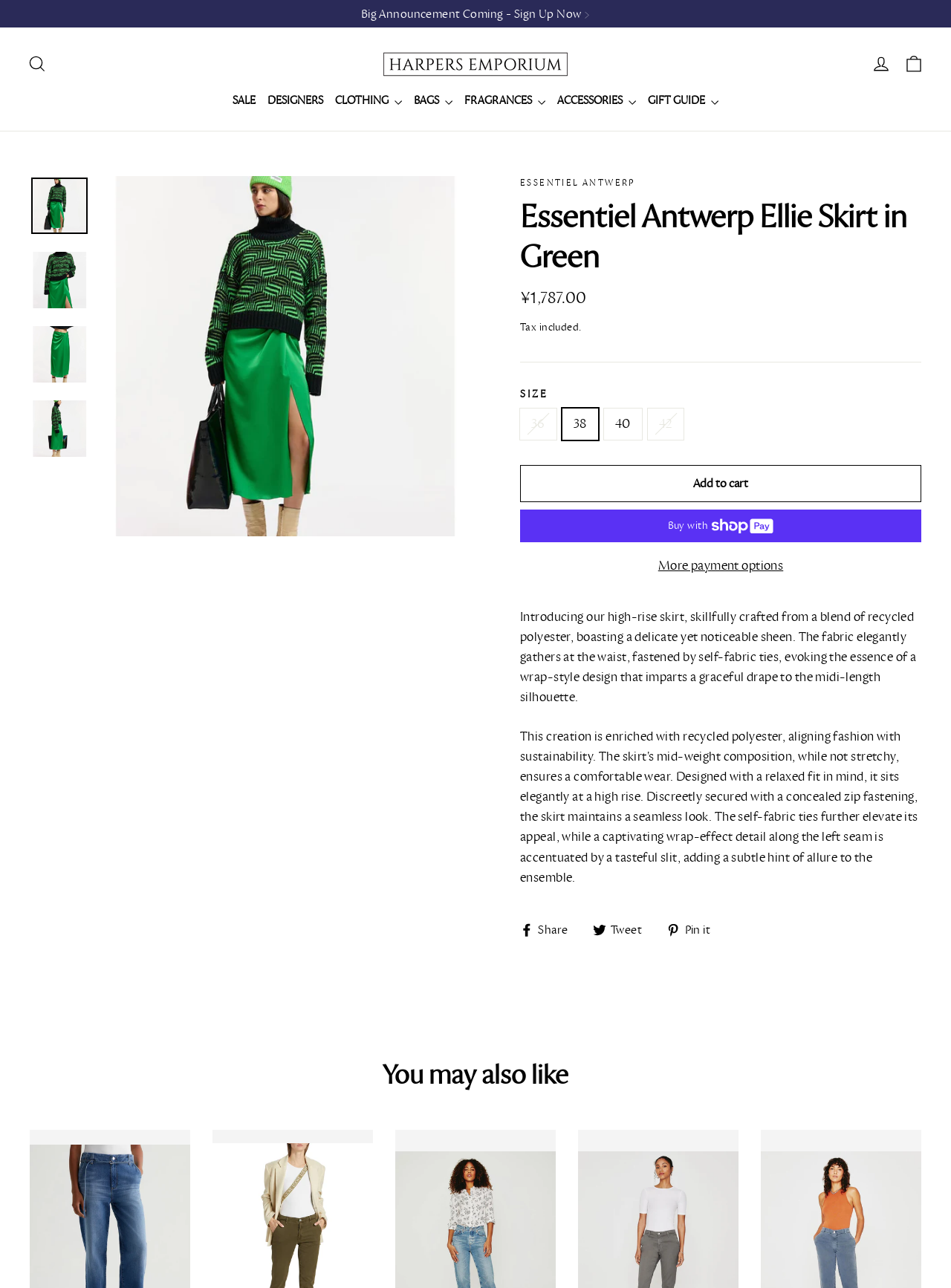What is the current selected size?
Answer with a single word or phrase by referring to the visual content.

38